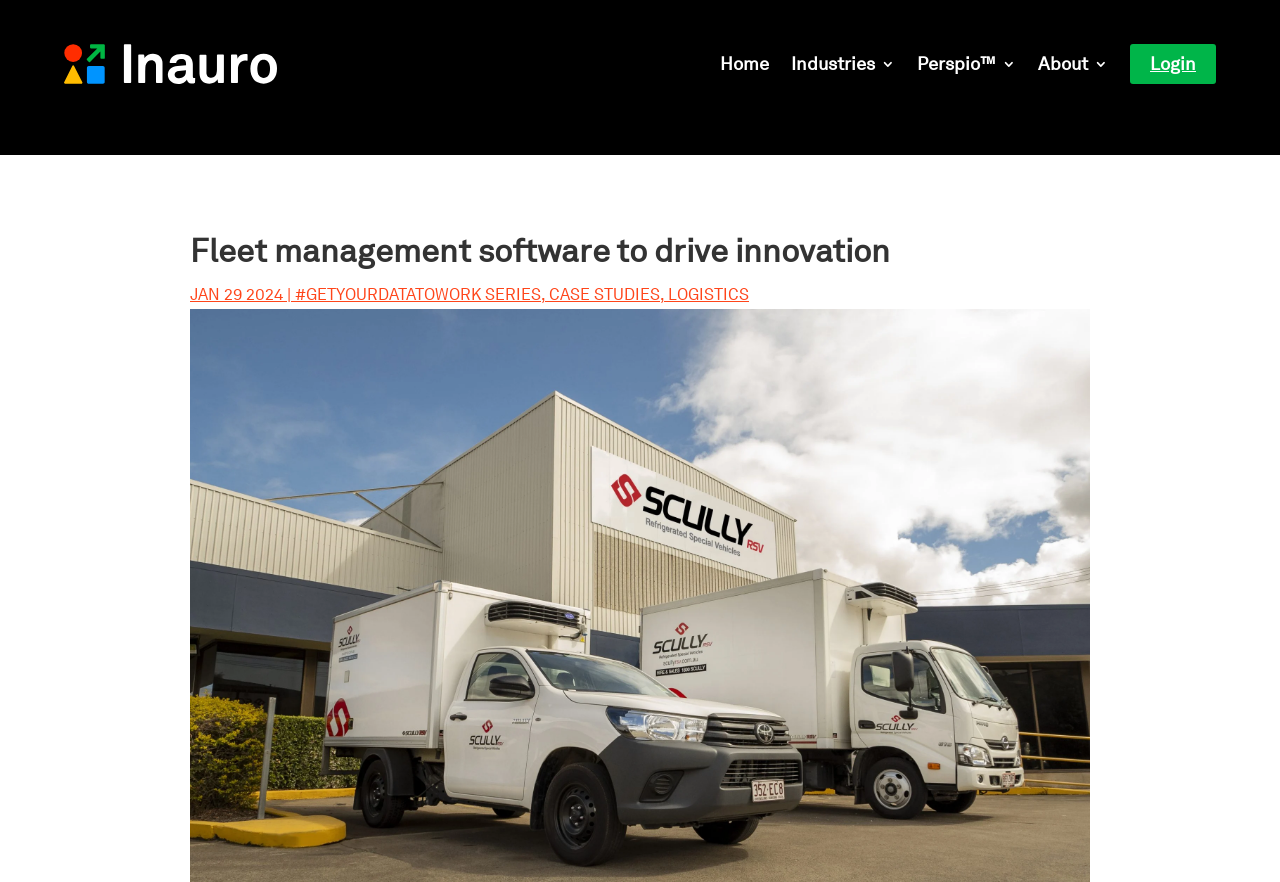Please identify the bounding box coordinates of the element I should click to complete this instruction: 'Learn about Perspio'. The coordinates should be given as four float numbers between 0 and 1, like this: [left, top, right, bottom].

[0.716, 0.029, 0.794, 0.115]